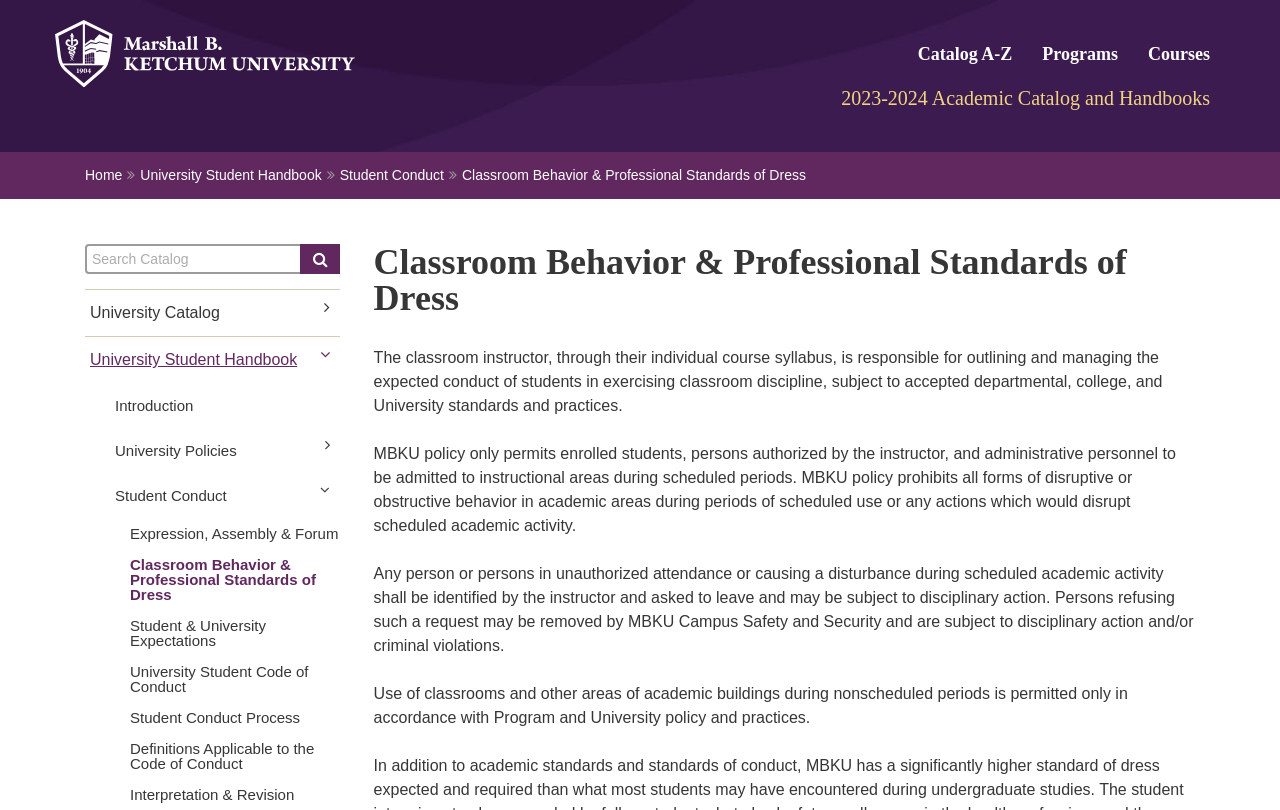Provide a brief response using a word or short phrase to this question:
What is the purpose of the search box?

Search catalog